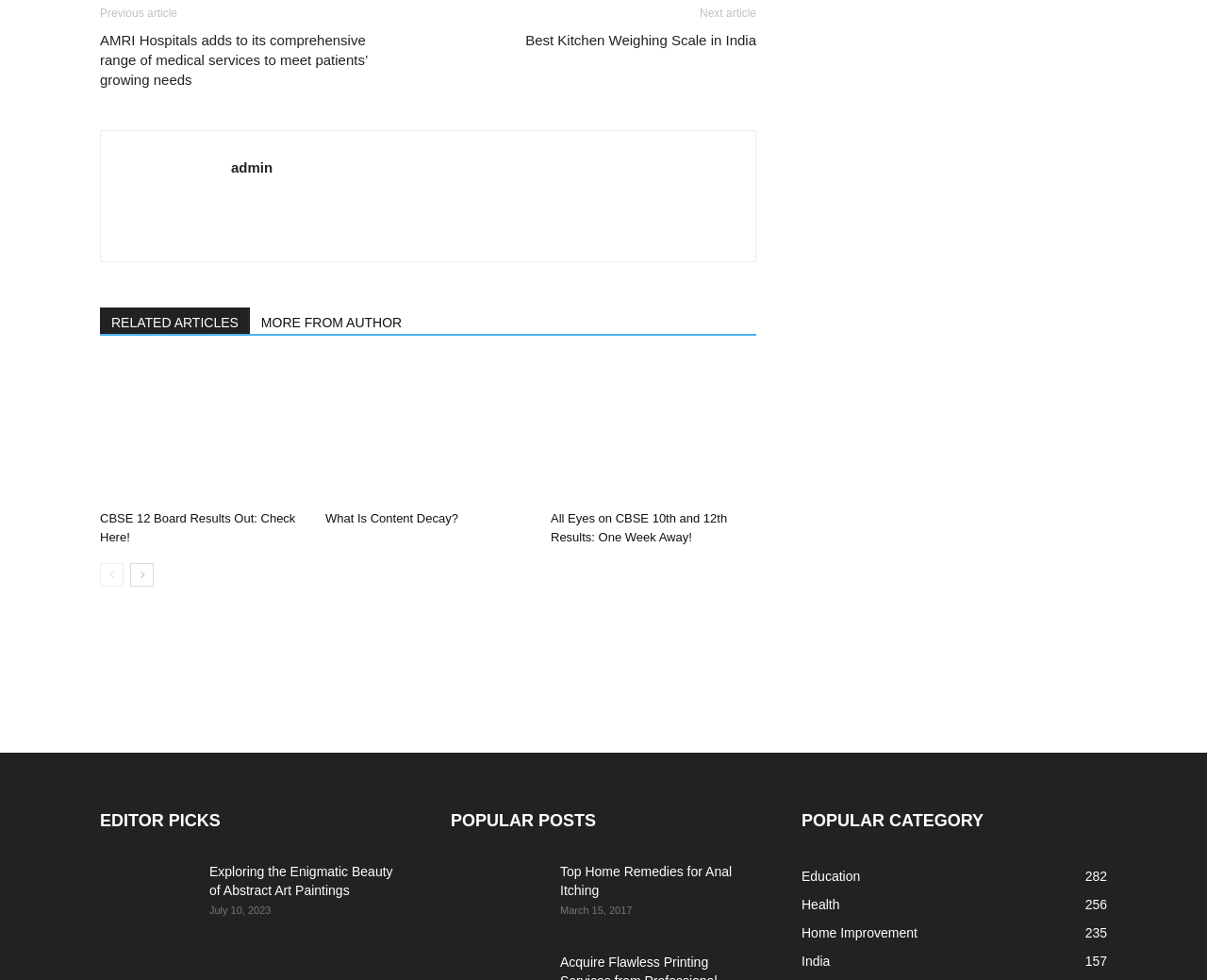Please specify the bounding box coordinates of the region to click in order to perform the following instruction: "View the 'EDITOR PICKS' section".

[0.083, 0.823, 0.336, 0.851]